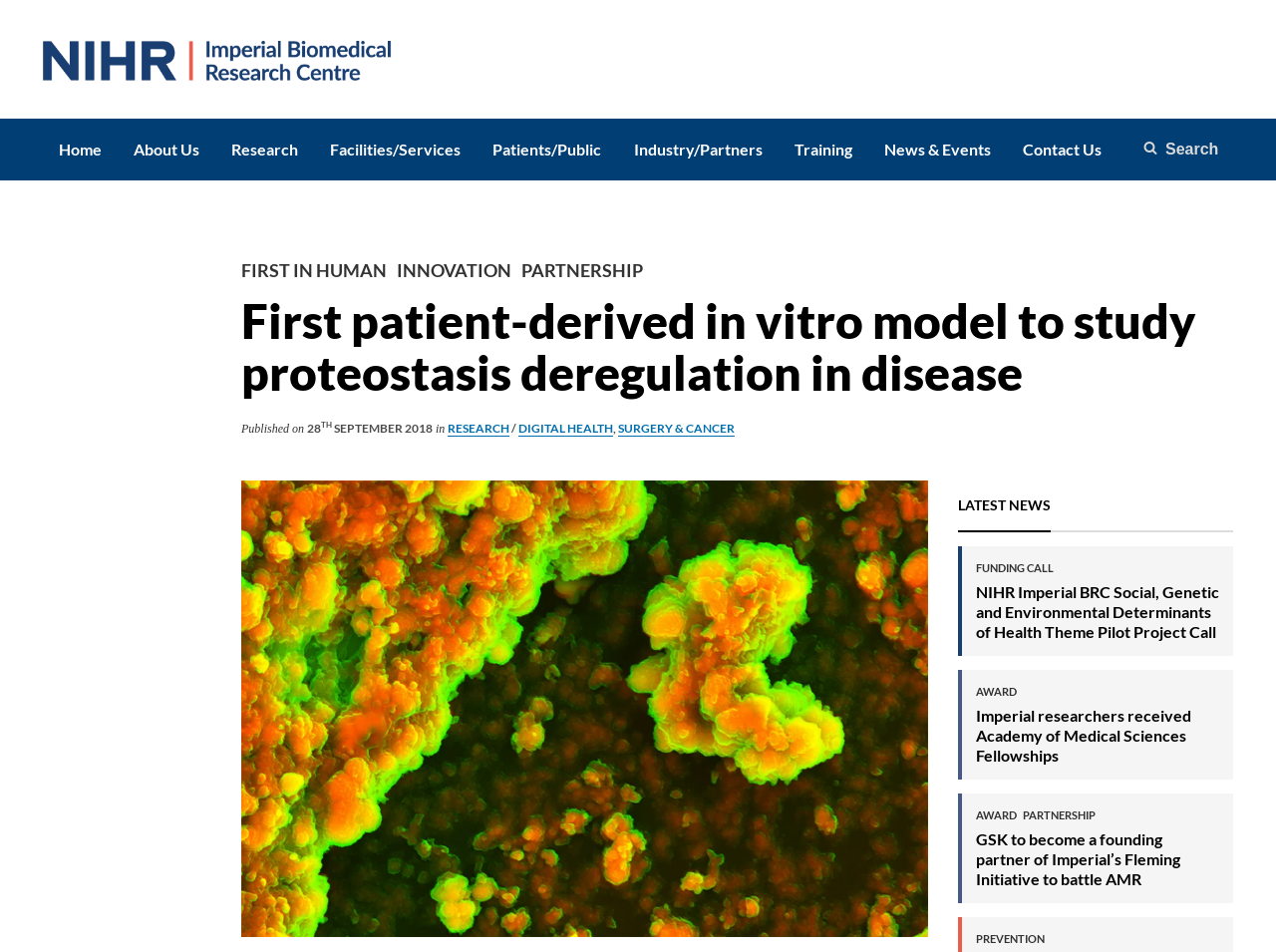Create an in-depth description of the webpage, covering main sections.

The webpage is about the NIHR Imperial Biomedical Research Centre, with a focus on innovative collaborative studies. At the top left corner, there is an NHS logo, followed by a navigation menu with links to various sections such as "Home", "About Us", "Research", and more. 

Below the navigation menu, there is a prominent header section with a title "FIRST IN HUMAN INNOVATION PARTNERSHIP First patient-derived in vitro model to study proteostasis deregulation in disease". This title is divided into three links: "FIRST IN HUMAN", "INNOVATION", and "PARTNERSHIP". 

To the right of the title, there is a brief description of the study, which is also a link. Below this, there is a publication date "28th SEPTEMBER 2018" with a categorization of the study under "RESEARCH", "DIGITAL HEALTH", and "SURGERY & CANCER". 

On the left side of the page, there is a large image, likely a portrait of a person, with the caption "Auner_Tiny". 

The main content of the page is divided into three sections, each with a heading. The first section is titled "LATEST NEWS". The next two sections are titled with specific news articles, including "FUNDING CALL NIHR Imperial BRC Social, Genetic and Environmental Determinants of Health Theme Pilot Project Call" and "AWARD Imperial researchers received Academy of Medical Sciences Fellowships", and "AWARD PARTNERSHIP GSK to become a founding partner of Imperial’s Fleming Initiative to battle AMR". Each of these sections has a link to the corresponding news article.